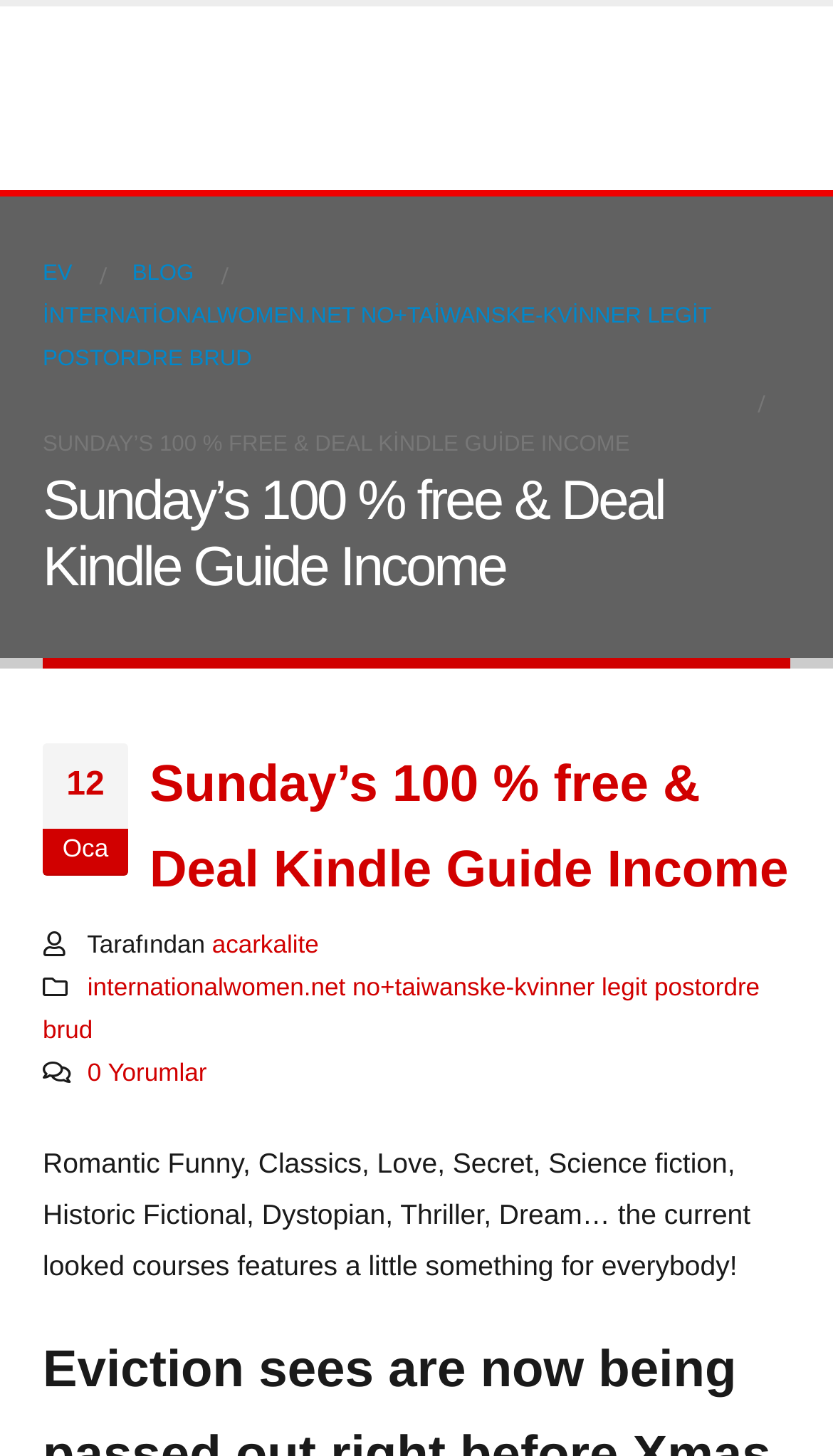Reply to the question with a single word or phrase:
What is the date of the current article?

12 Oca